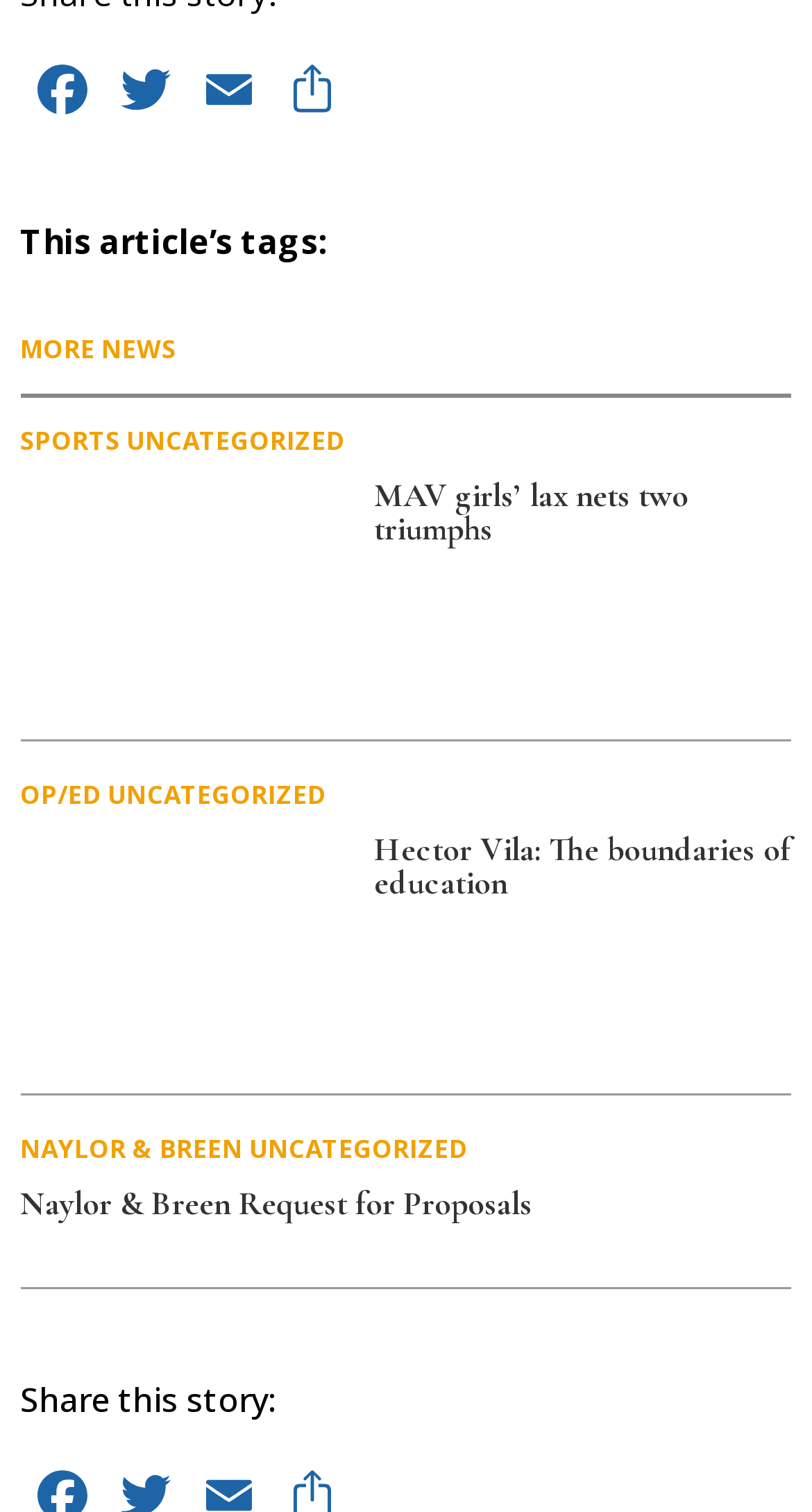What is the title of the third article on the webpage? Refer to the image and provide a one-word or short phrase answer.

Hector Vila: The boundaries of education